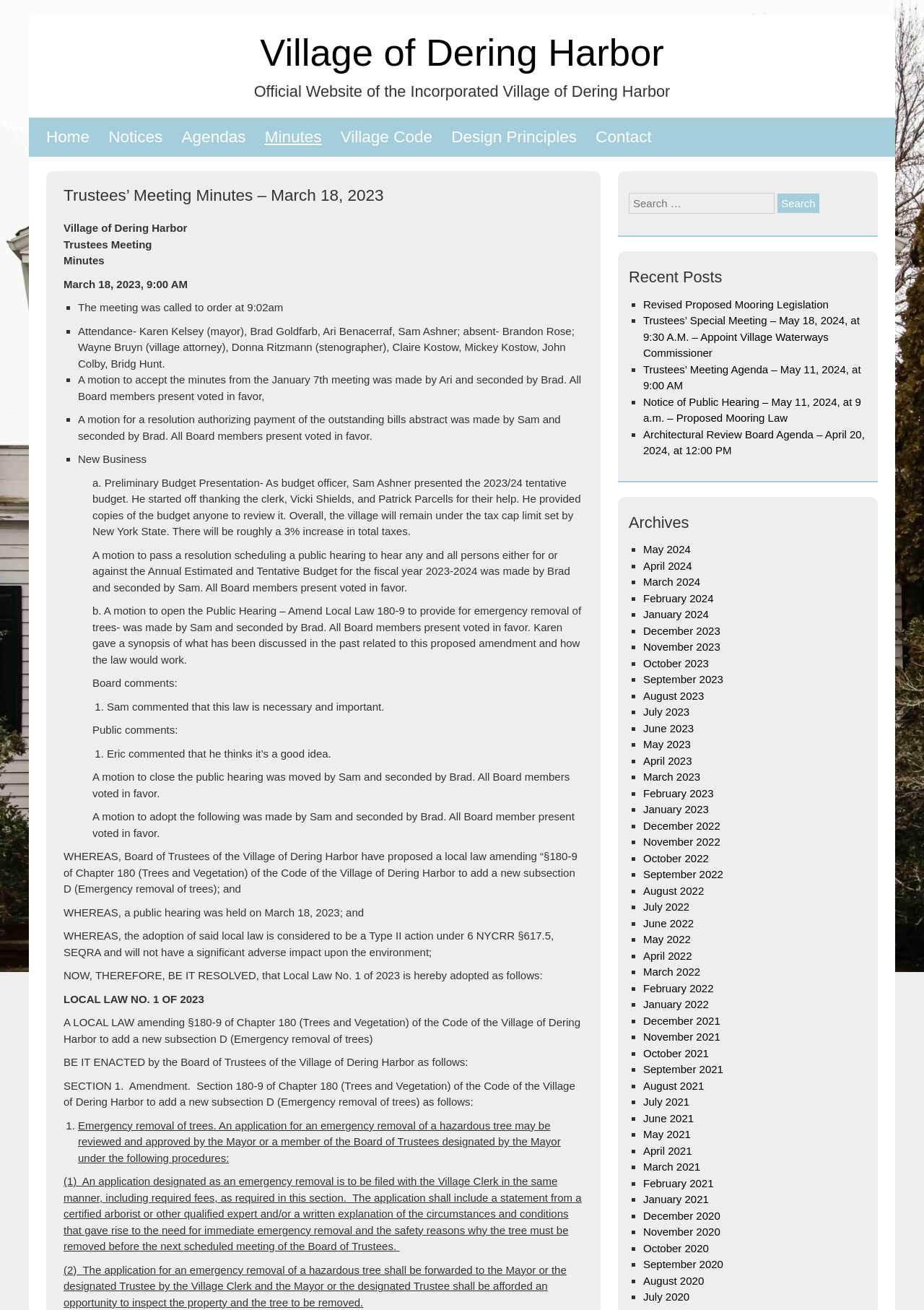Calculate the bounding box coordinates of the UI element given the description: "December 2023".

[0.696, 0.477, 0.779, 0.486]